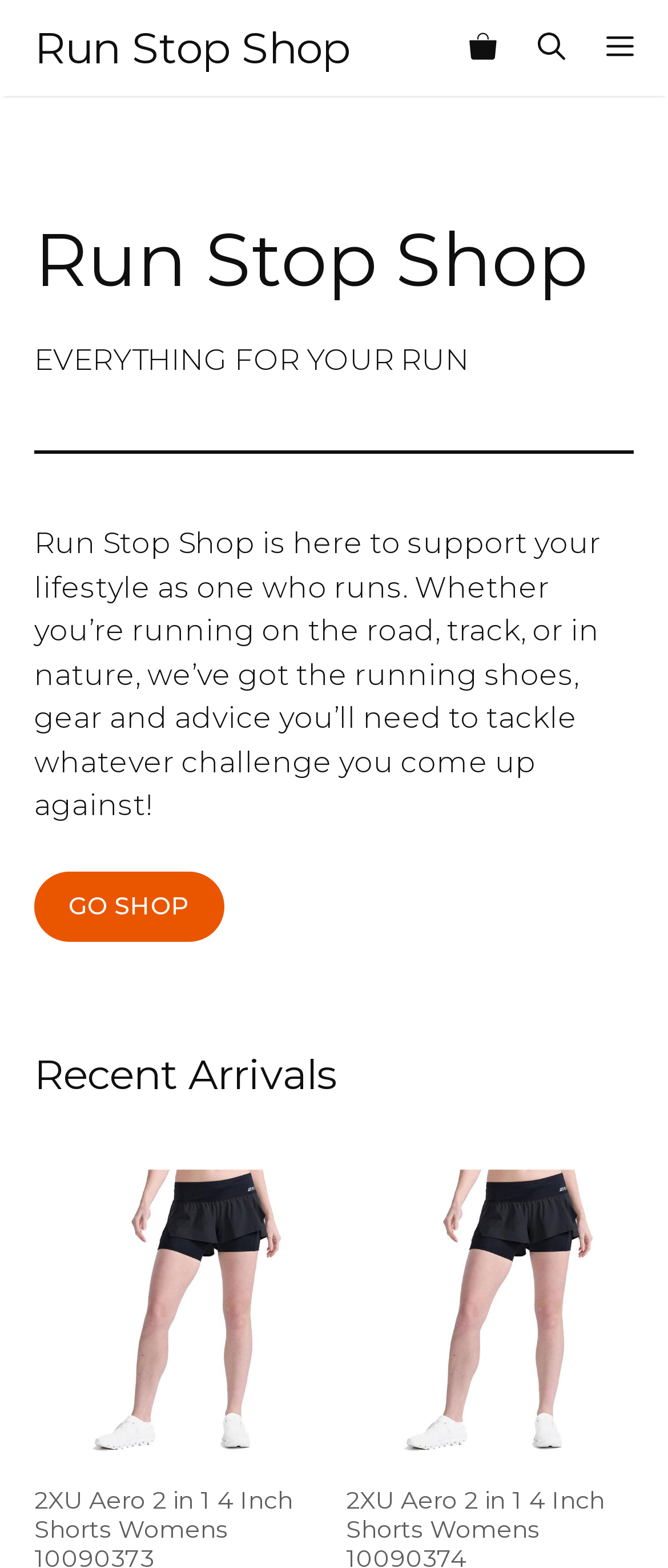Can you identify and provide the main heading of the webpage?

Run Stop Shop